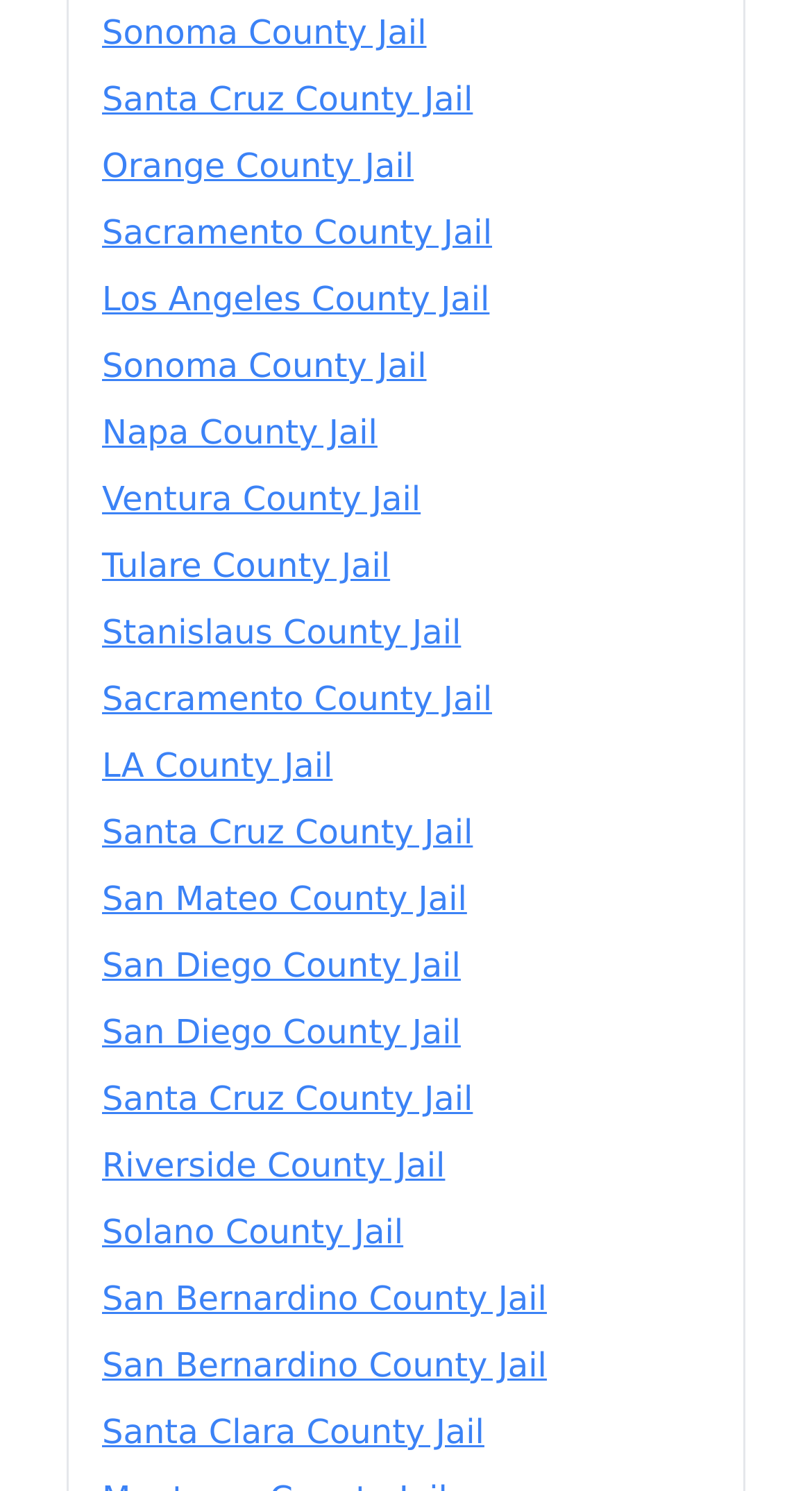Answer briefly with one word or phrase:
What is the last jail listed?

Santa Clara County Jail